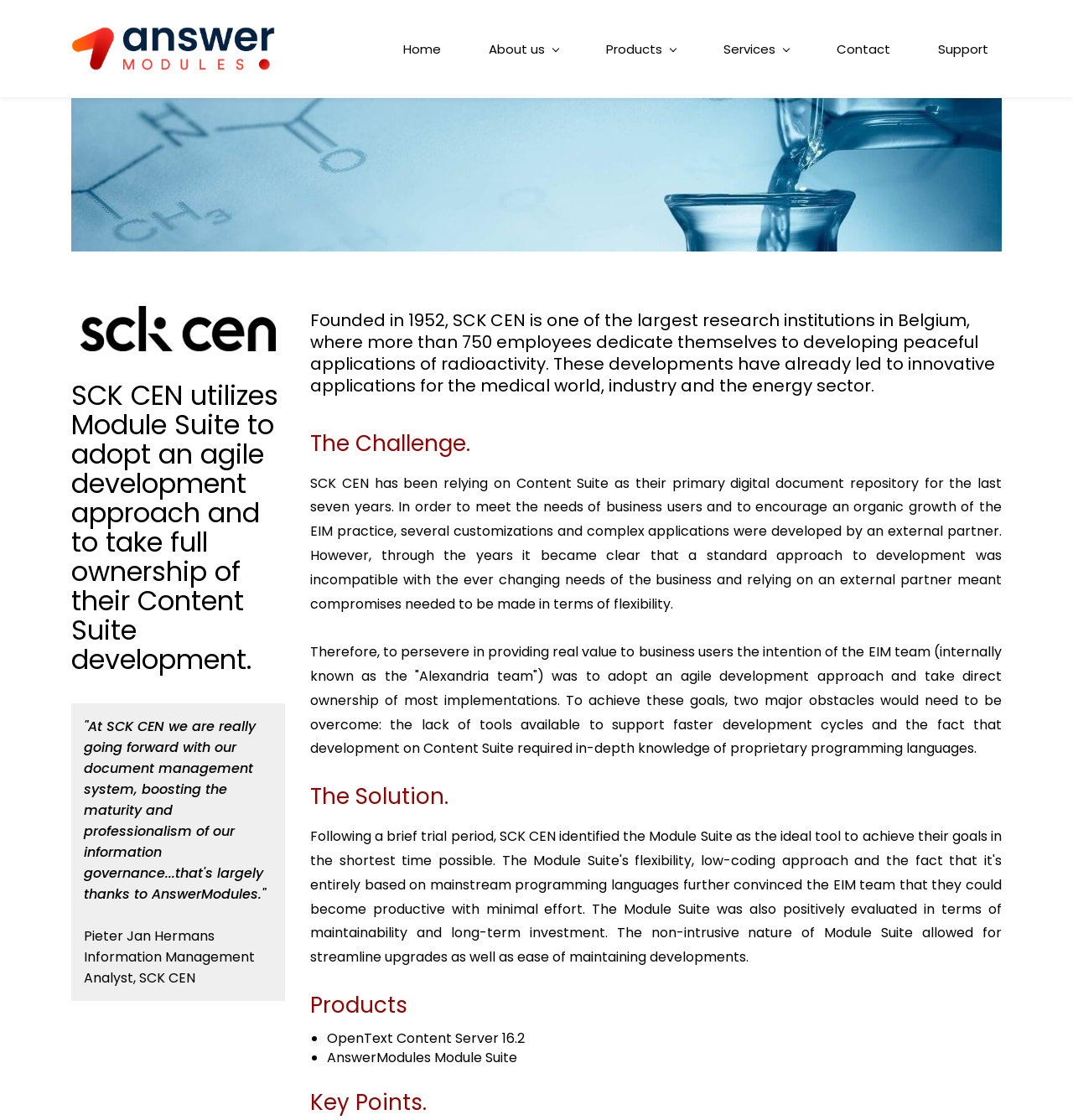Respond to the question with just a single word or phrase: 
What is the name of the company?

SCK CEN